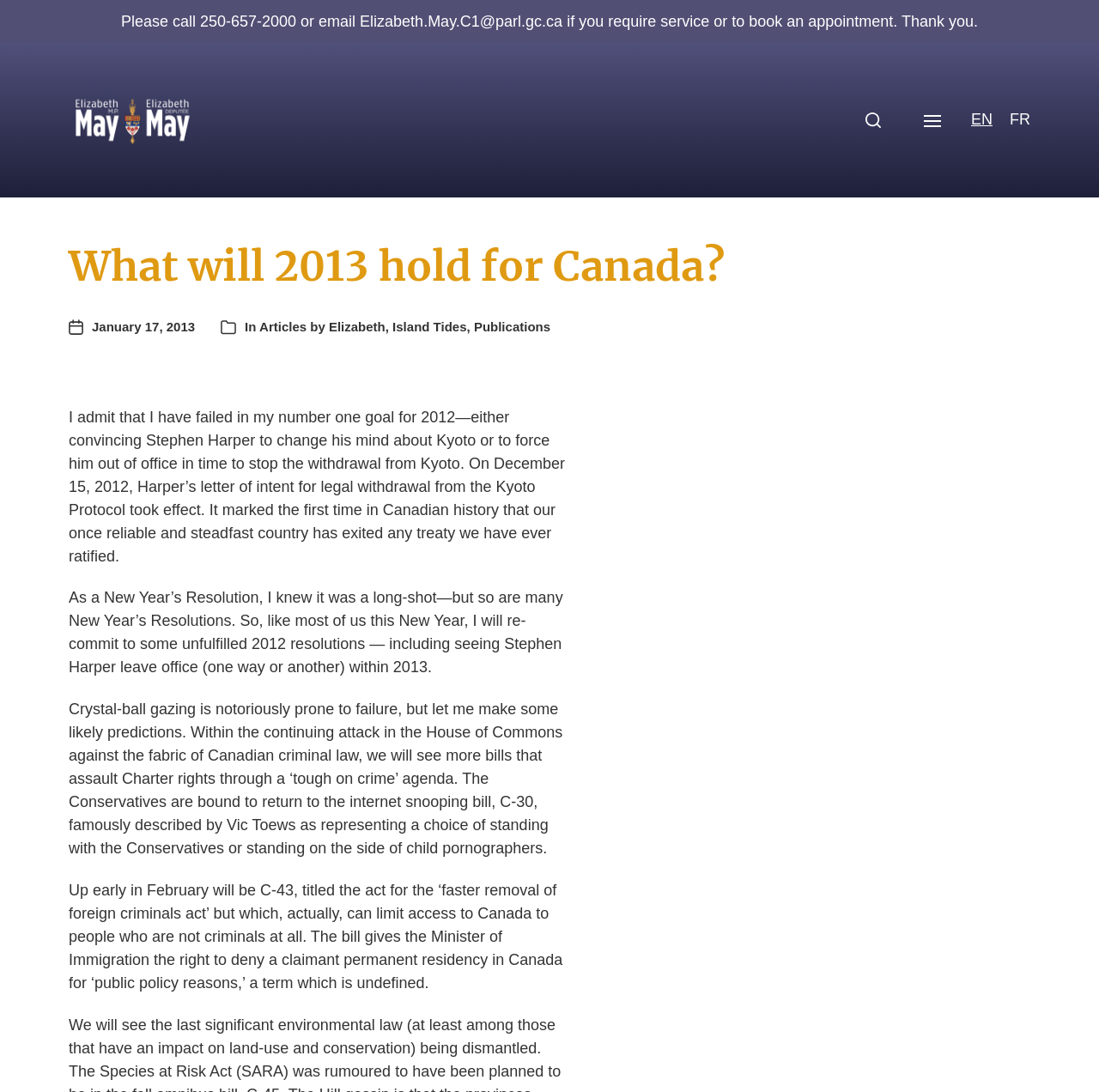Could you please study the image and provide a detailed answer to the question:
What is the title of the article?

I found the title of the article by looking at the heading element with the text 'What will 2013 hold for Canada?' which is a child of the HeaderAsNonLandmark element.